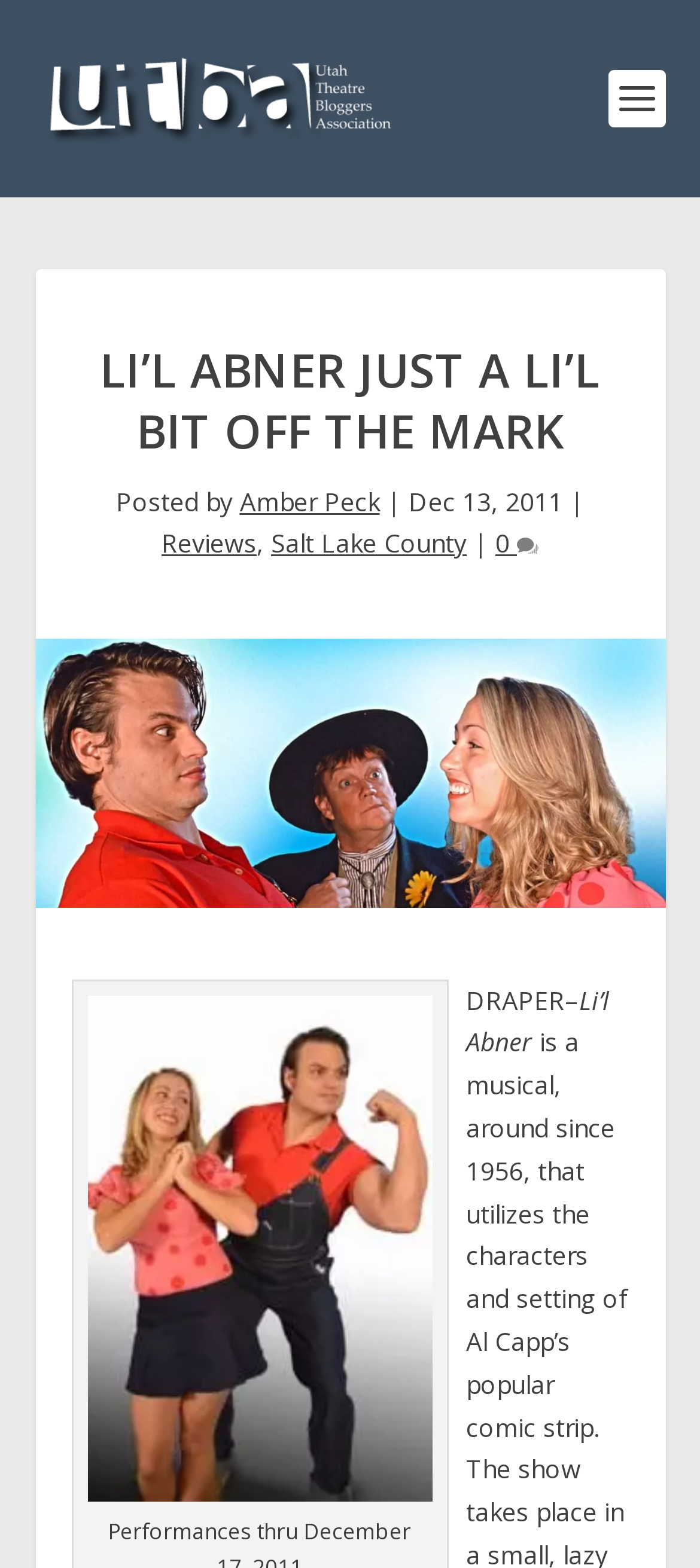Determine which piece of text is the heading of the webpage and provide it.

LI’L ABNER JUST A LI’L BIT OFF THE MARK